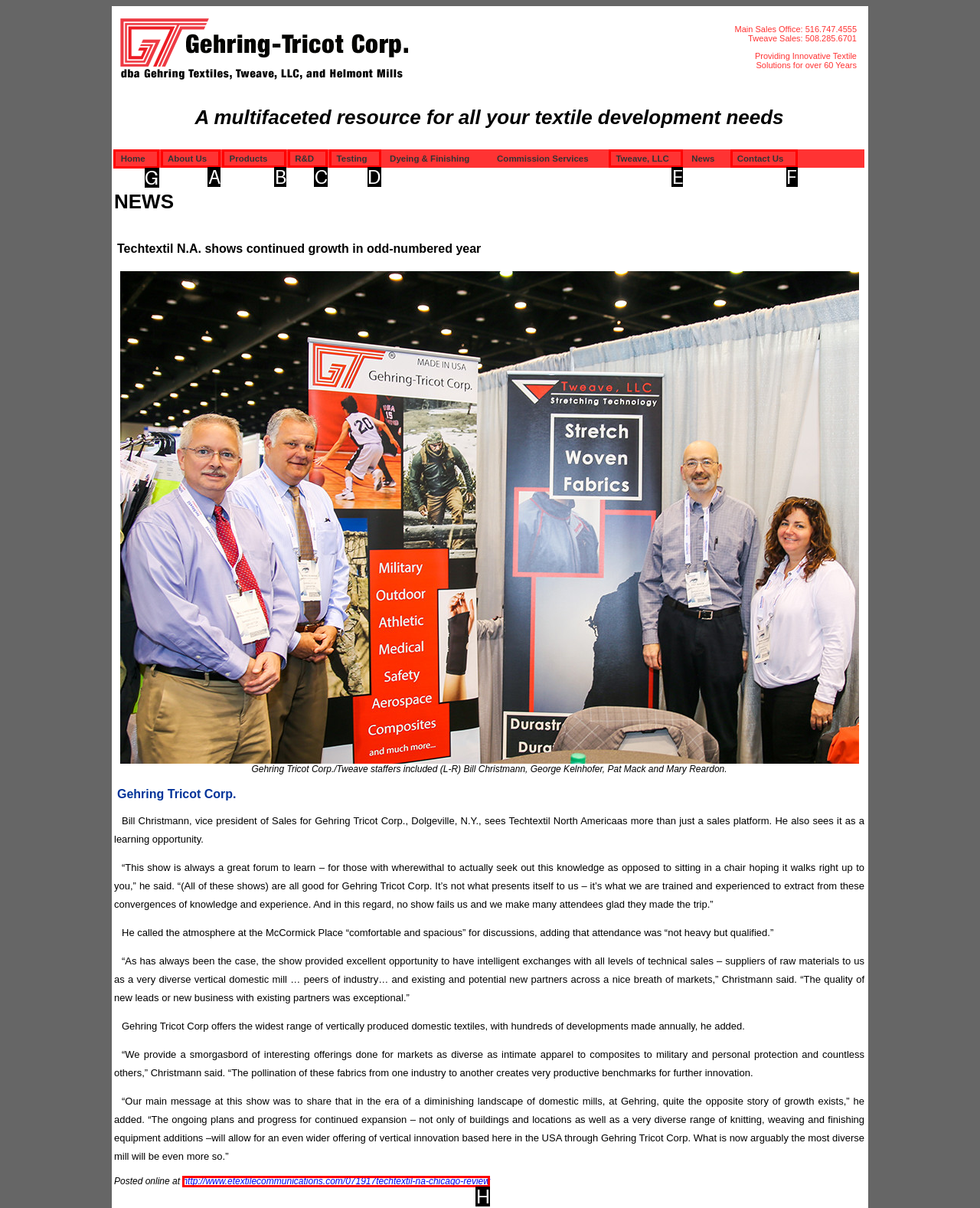Identify the HTML element to click to execute this task: Visit the dentist's homepage Respond with the letter corresponding to the proper option.

None